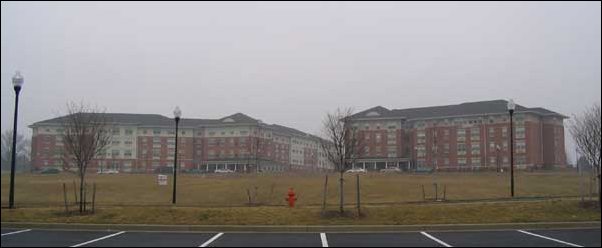Using the information from the screenshot, answer the following question thoroughly:
What materials are used in the building's structure?

The caption states that the building features a blend of brick and lighter materials, contributing to its contemporary appearance.